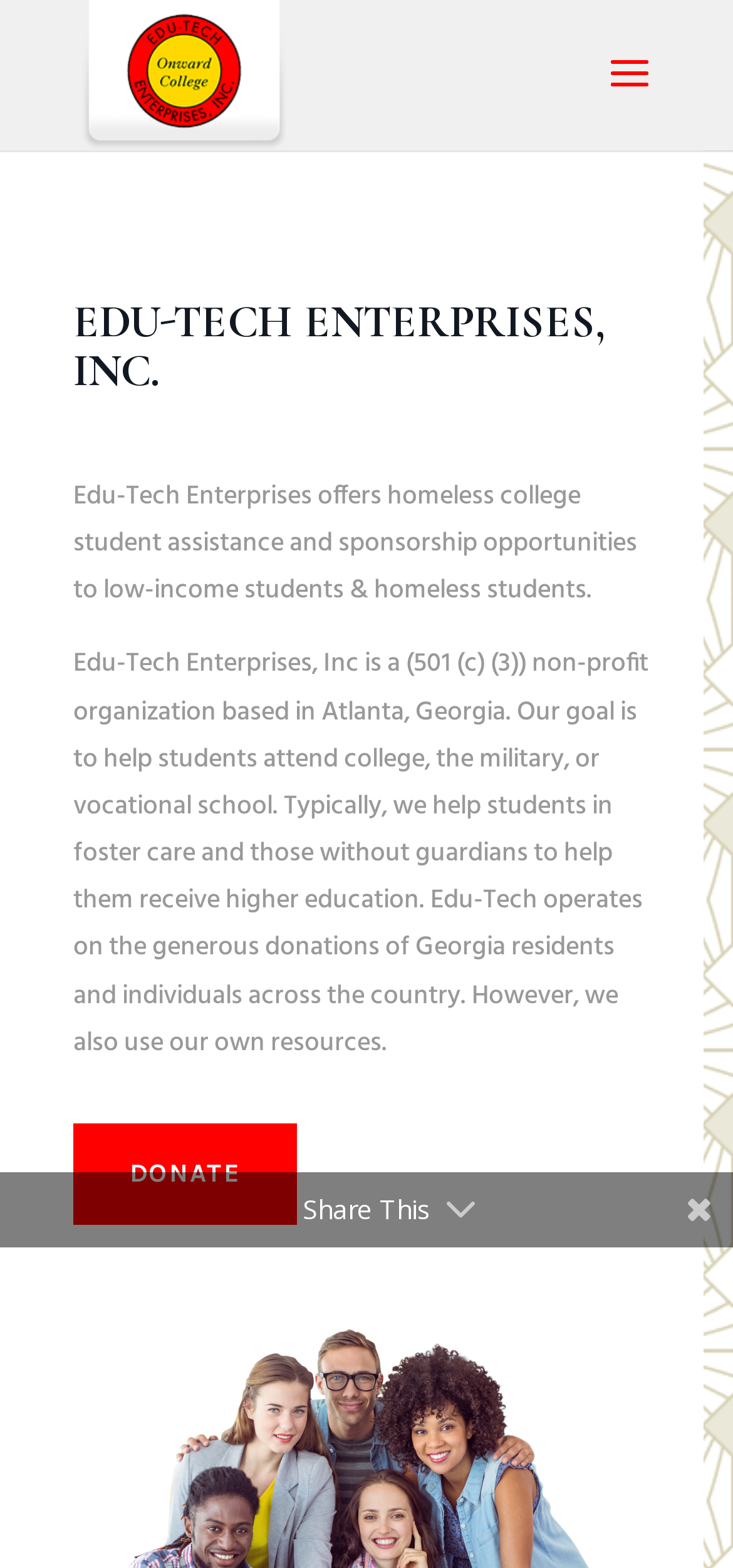What can be done on the webpage?
Based on the image, give a one-word or short phrase answer.

Donate